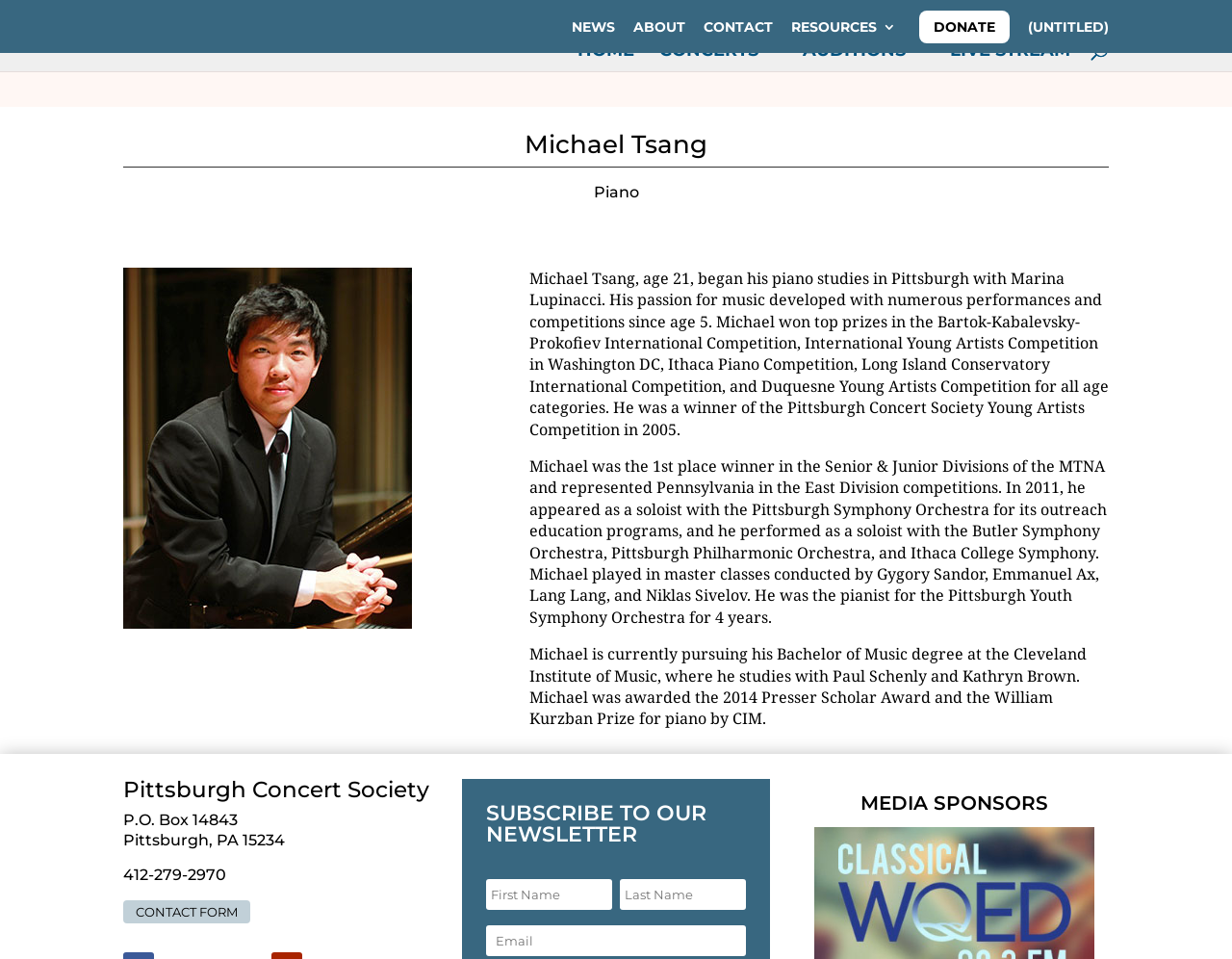Can you determine the bounding box coordinates of the area that needs to be clicked to fulfill the following instruction: "Search for something"?

[0.157, 0.03, 0.877, 0.032]